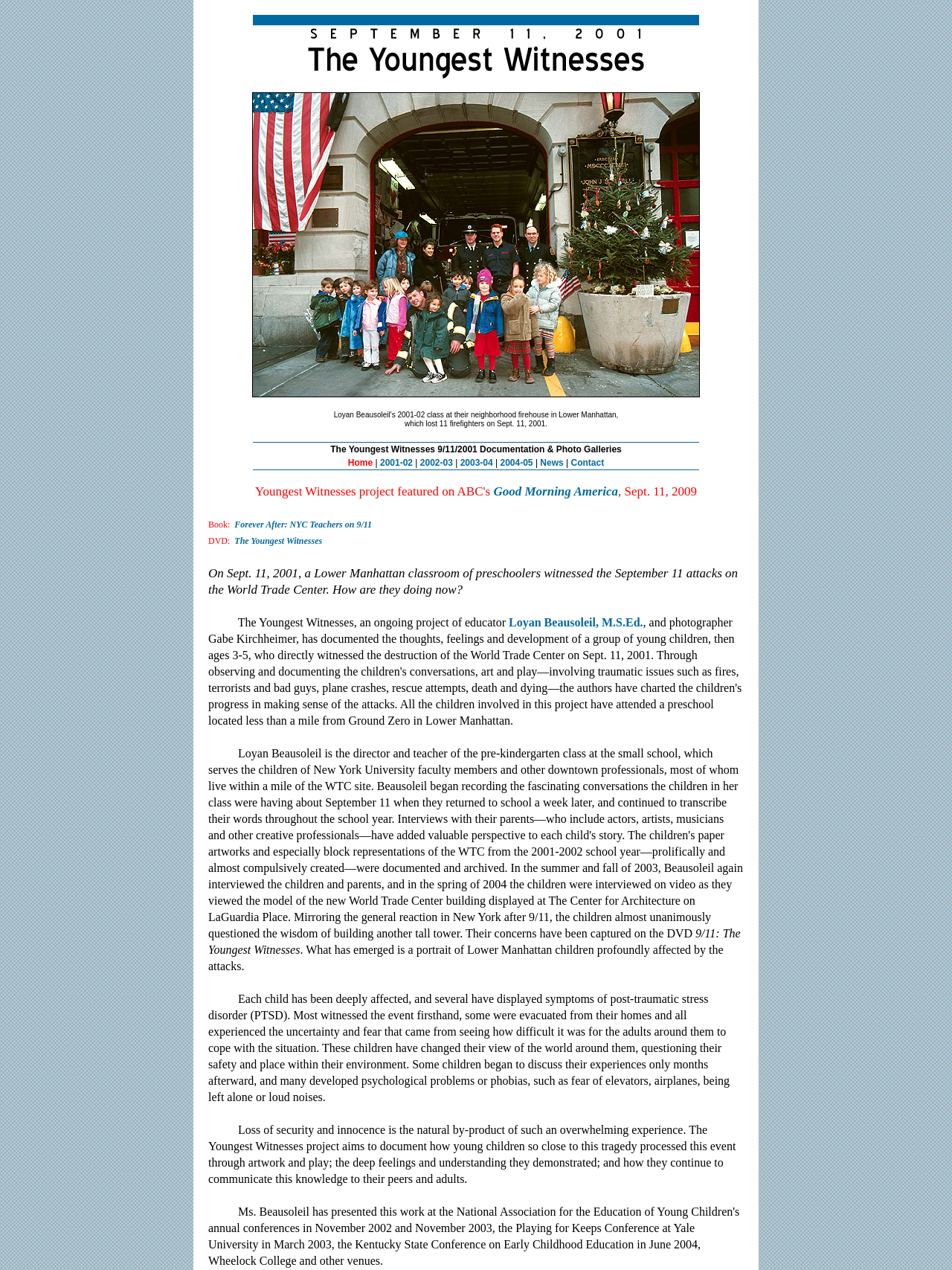Please identify the bounding box coordinates of the clickable element to fulfill the following instruction: "Click on the 'Good Morning America' link". The coordinates should be four float numbers between 0 and 1, i.e., [left, top, right, bottom].

[0.518, 0.381, 0.649, 0.393]